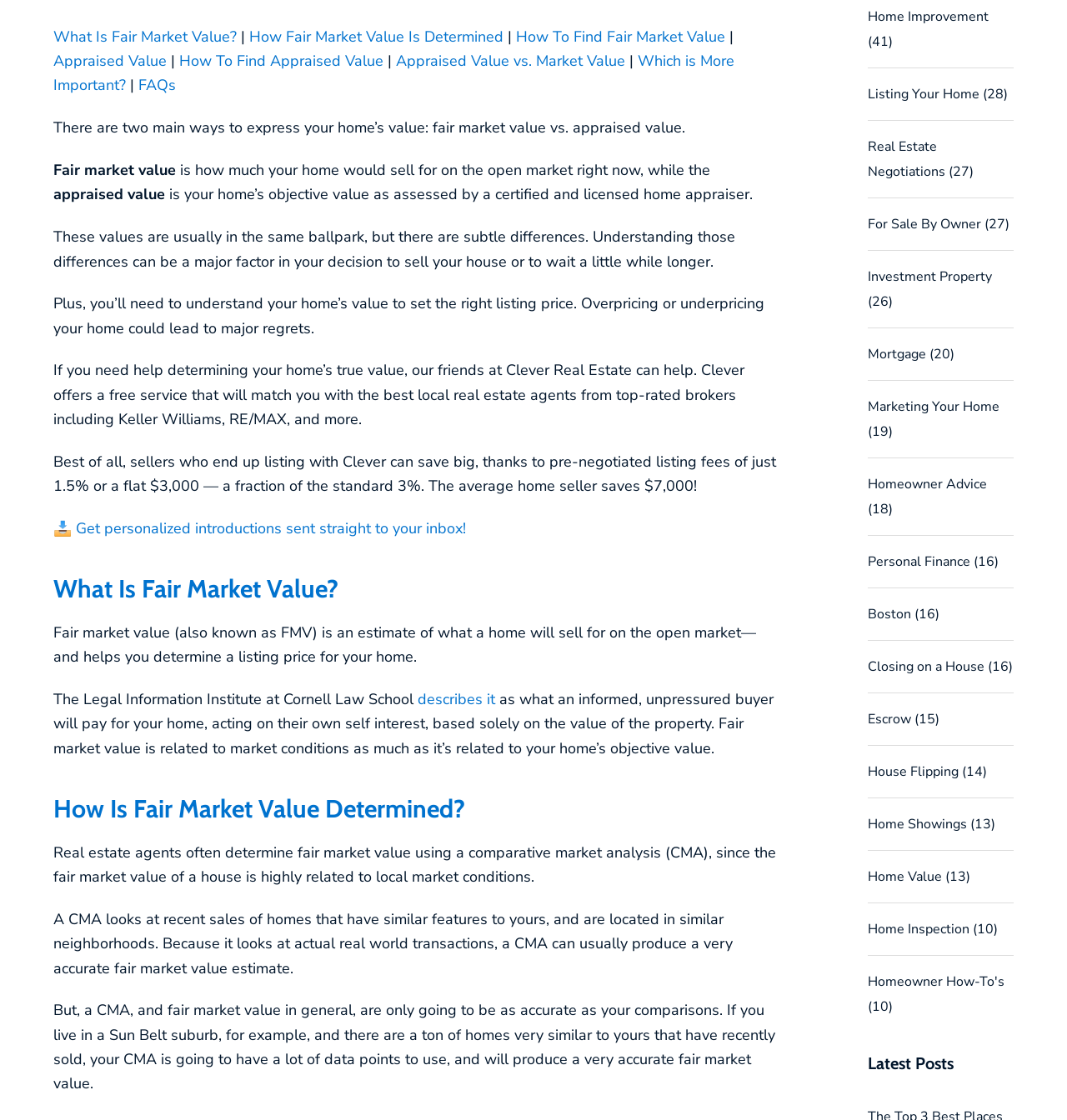Given the element description: "Boston (16)", predict the bounding box coordinates of the UI element it refers to, using four float numbers between 0 and 1, i.e., [left, top, right, bottom].

[0.813, 0.54, 0.88, 0.556]